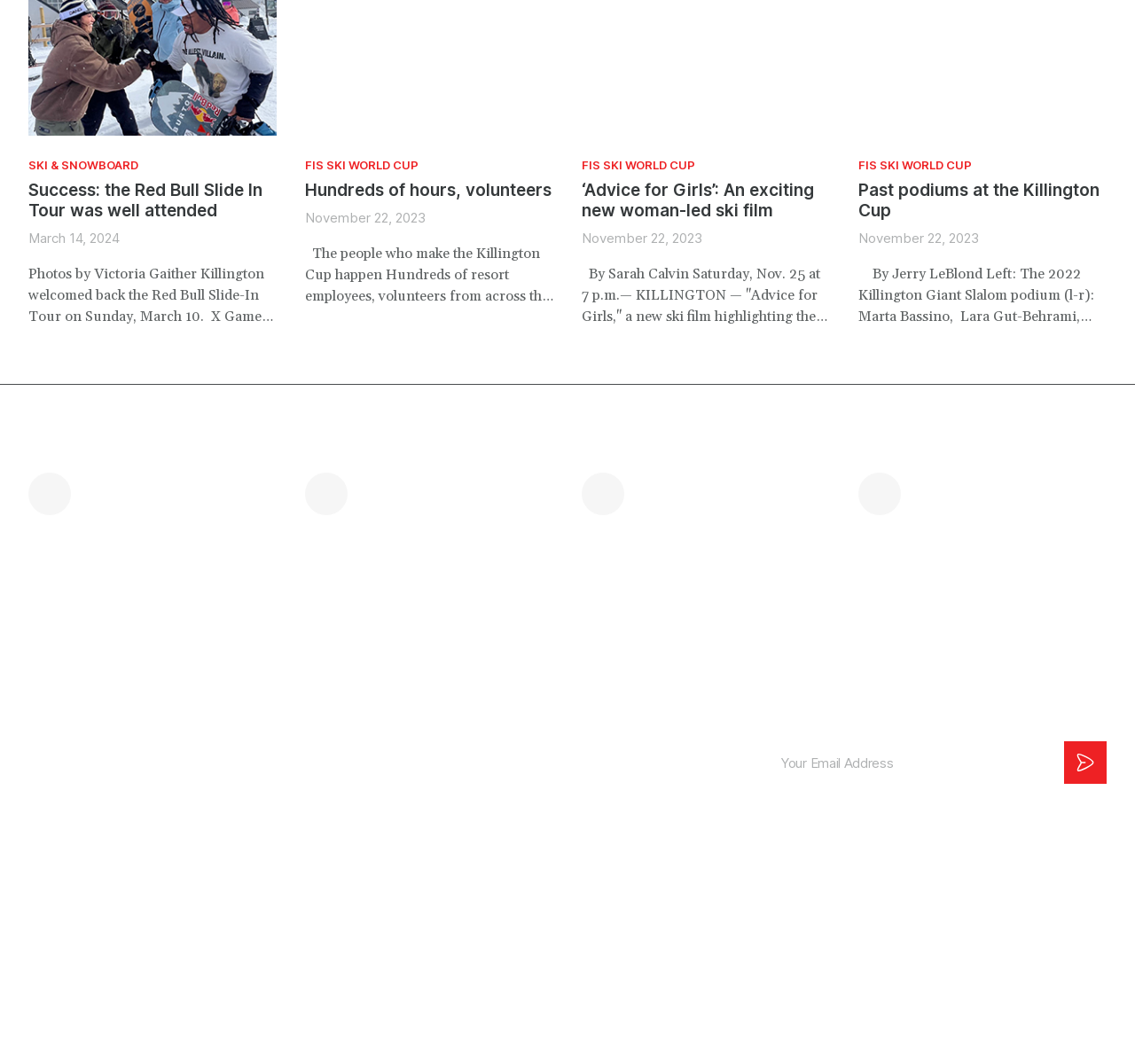Please study the image and answer the question comprehensively:
What is the phone number to call for inquiries?

I found the answer by looking at the text content of the webpage, specifically the section that says 'Call Us Today' and provides the phone number.